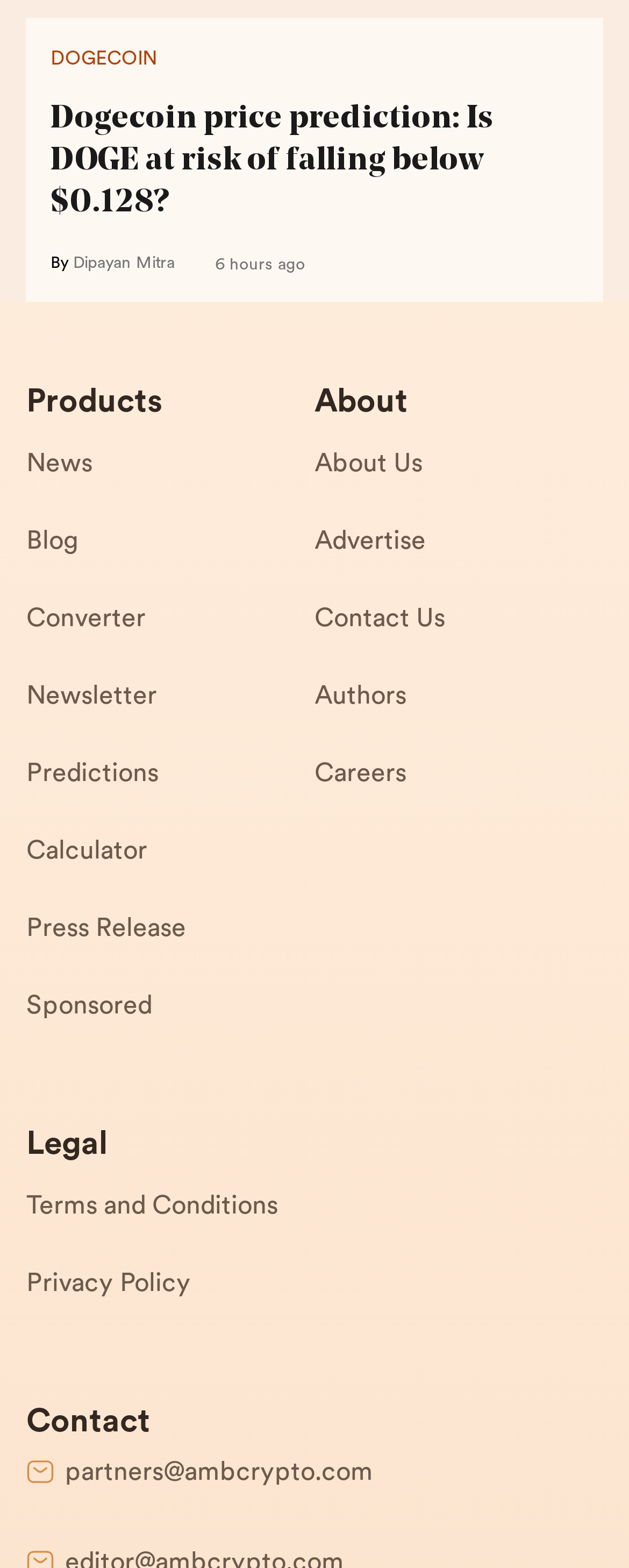Determine the bounding box coordinates of the region that needs to be clicked to achieve the task: "Check out specials".

None